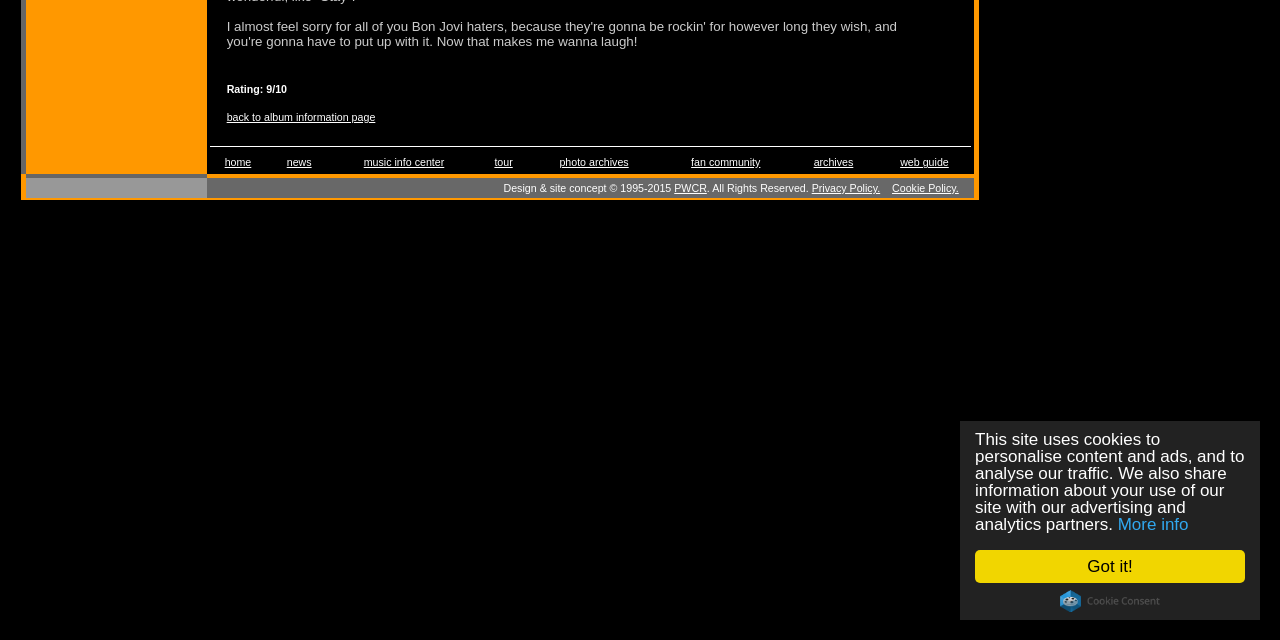Please find the bounding box for the following UI element description. Provide the coordinates in (top-left x, top-left y, bottom-right x, bottom-right y) format, with values between 0 and 1: music info center

[0.284, 0.244, 0.347, 0.262]